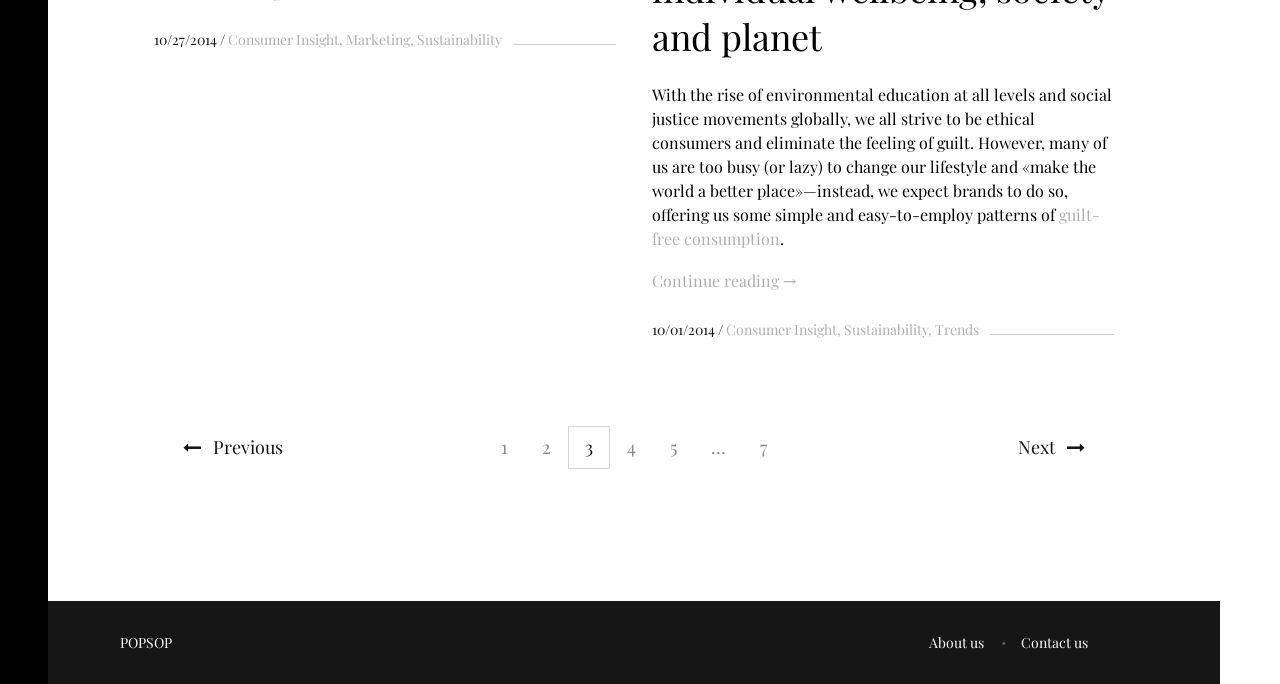What is the name of the website?
Look at the image and answer the question using a single word or phrase.

POPSOP